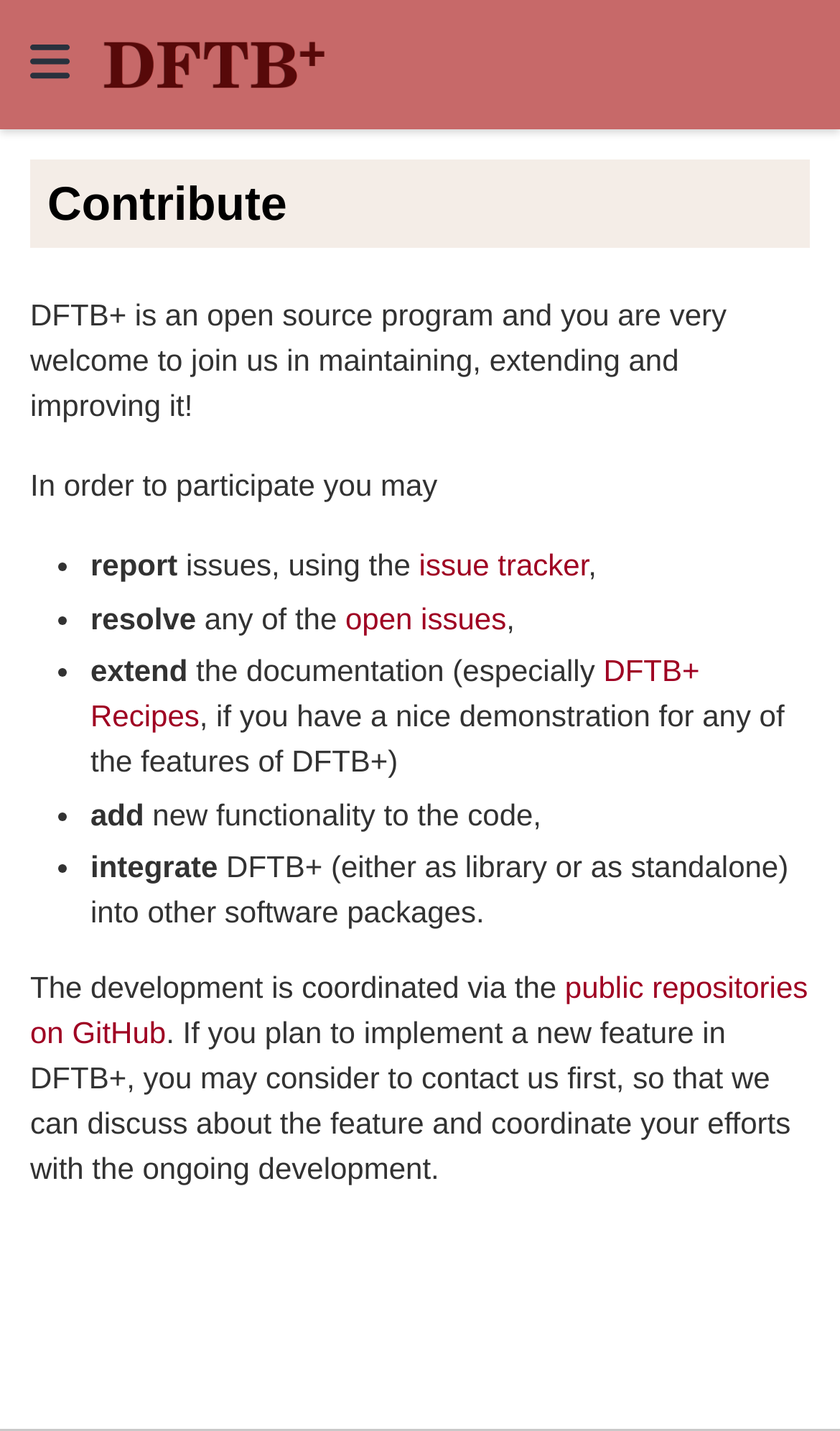What type of content is encouraged to be added to the documentation?
Based on the content of the image, thoroughly explain and answer the question.

The webpage encourages users to extend the documentation, especially with demonstrations of DFTB+ features, which suggests that the documentation is intended to be a comprehensive resource for users.